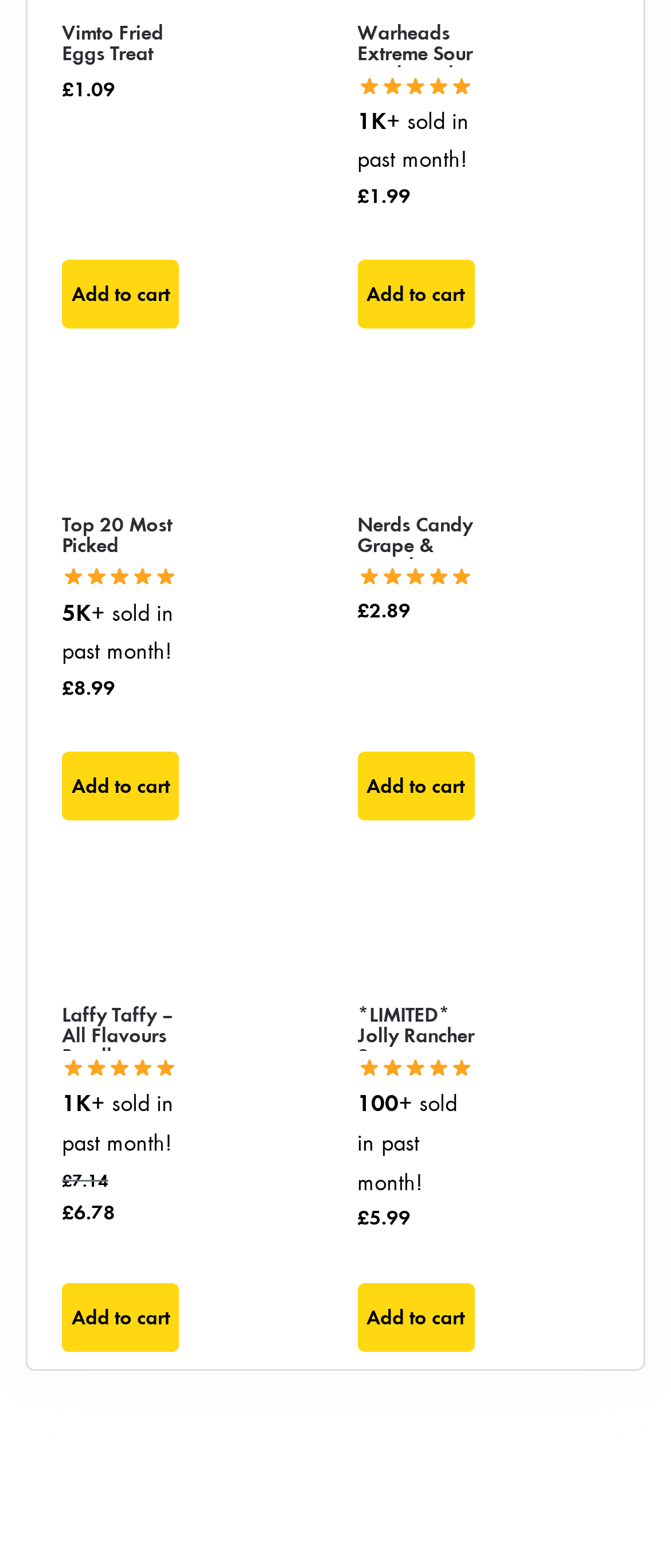Determine the bounding box coordinates of the clickable region to carry out the instruction: "Add Vimto Fried Eggs Treat Bags to cart".

[0.092, 0.166, 0.267, 0.21]